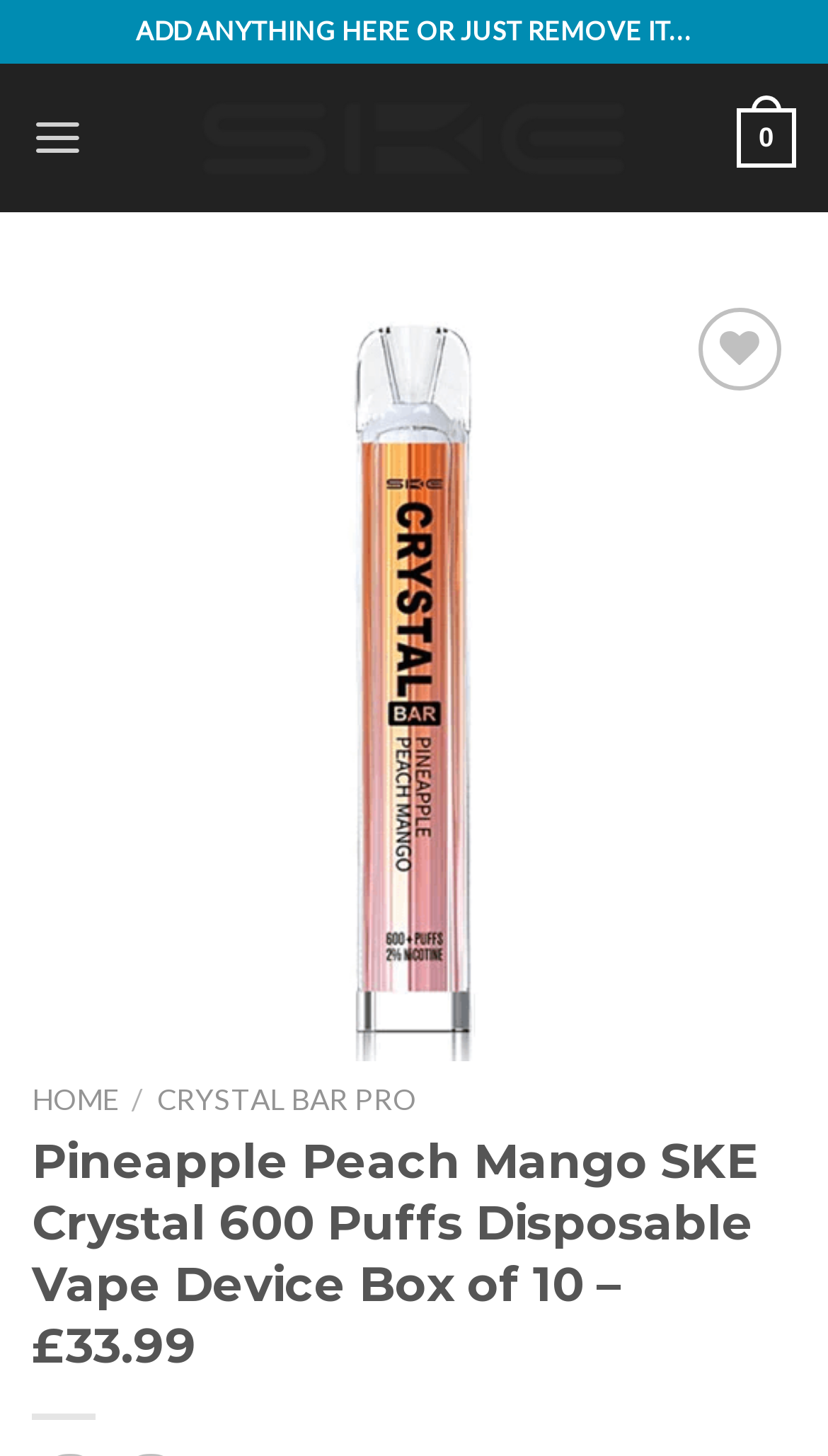Explain the webpage's design and content in an elaborate manner.

The webpage is about a product, specifically the Pineapple Peach Mango SKE Crystal 600 Puffs Disposable Vape Device Box of 10, which is available at a price of £33.99. 

At the top of the page, there is a logo of crystalbar.org, which is a clickable link. Below the logo, there is a menu link labeled "Menu" that can be expanded. 

On the top right corner, there is a link labeled "0" and a wishlist button. When clicked, the wishlist button reveals an "Add to wishlist" link. 

The main content of the page is dominated by a large heading that displays the product name and price. 

Below the heading, there is a navigation section with "Previous" and "Next" buttons, which are currently disabled. These buttons are accompanied by images. 

On the bottom left corner, there are links to navigate to other pages, including "HOME" and "CRYSTAL BAR PRO", separated by a slash. 

There are a total of 3 images on the page, including the logo, and the images accompanying the "Previous" and "Next" buttons.